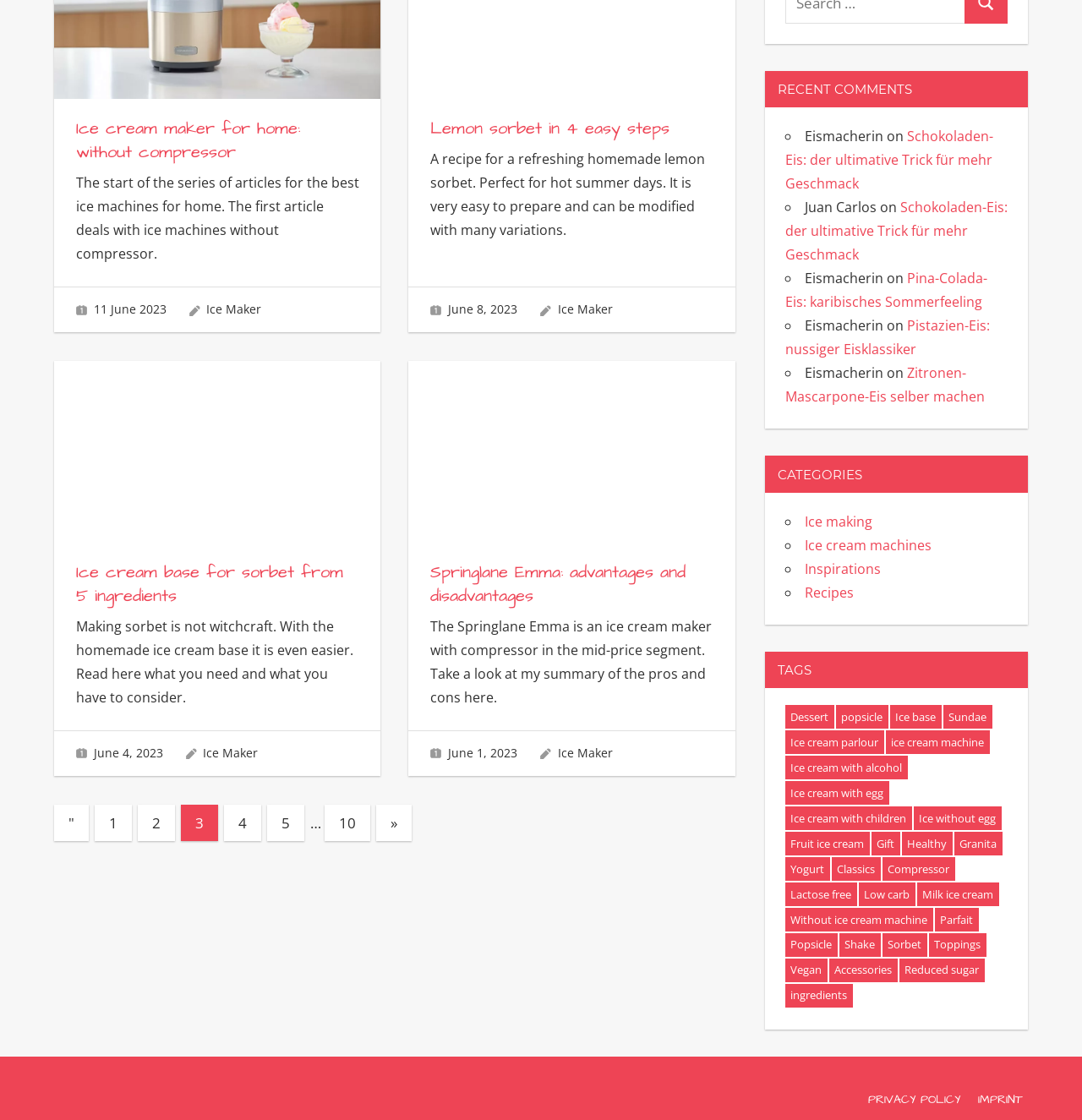Highlight the bounding box coordinates of the element that should be clicked to carry out the following instruction: "Browse the 'CATEGORIES' section". The coordinates must be given as four float numbers ranging from 0 to 1, i.e., [left, top, right, bottom].

[0.707, 0.407, 0.95, 0.44]